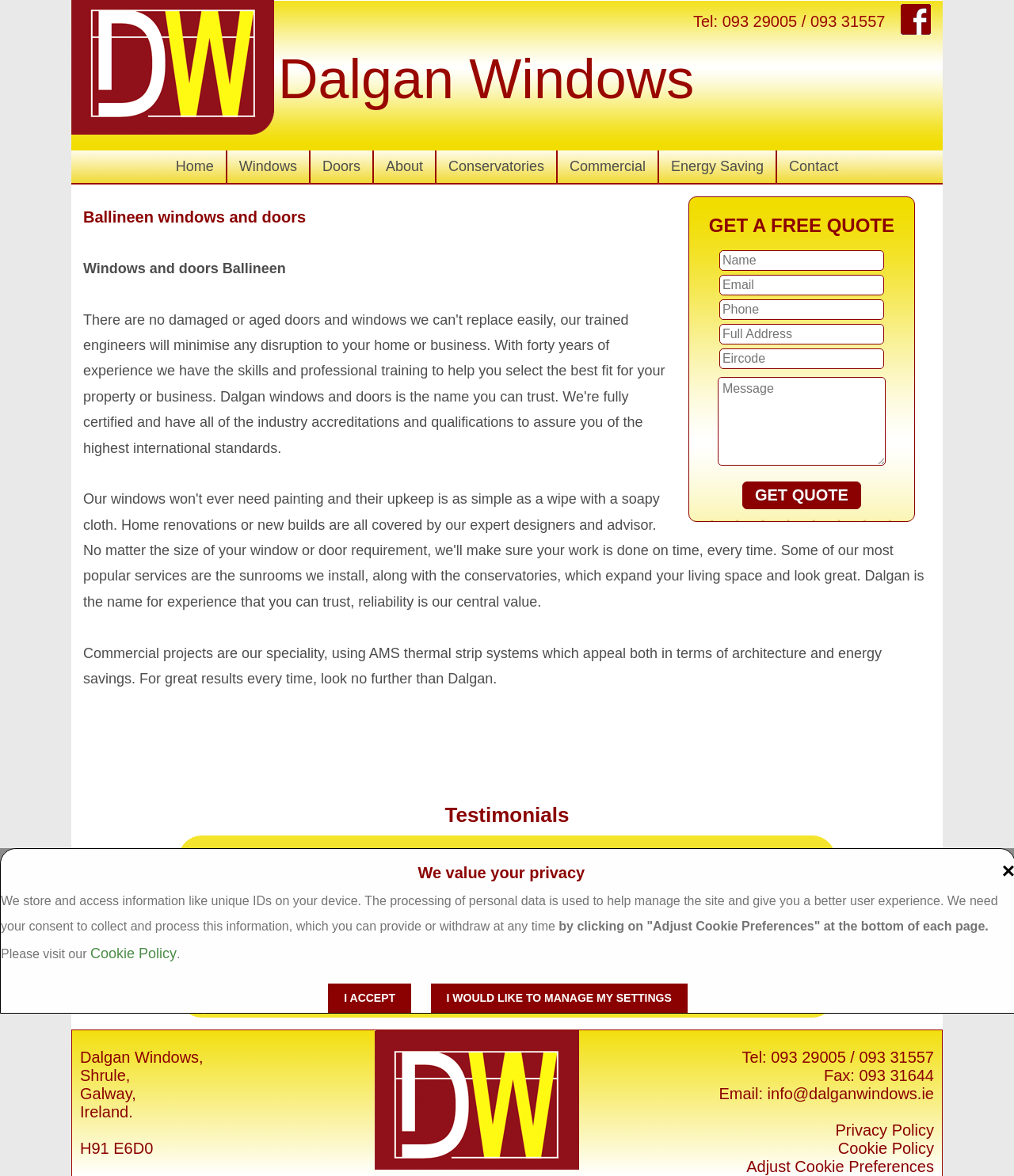Bounding box coordinates are specified in the format (top-left x, top-left y, bottom-right x, bottom-right y). All values are floating point numbers bounded between 0 and 1. Please provide the bounding box coordinate of the region this sentence describes: Doors

[0.306, 0.128, 0.367, 0.156]